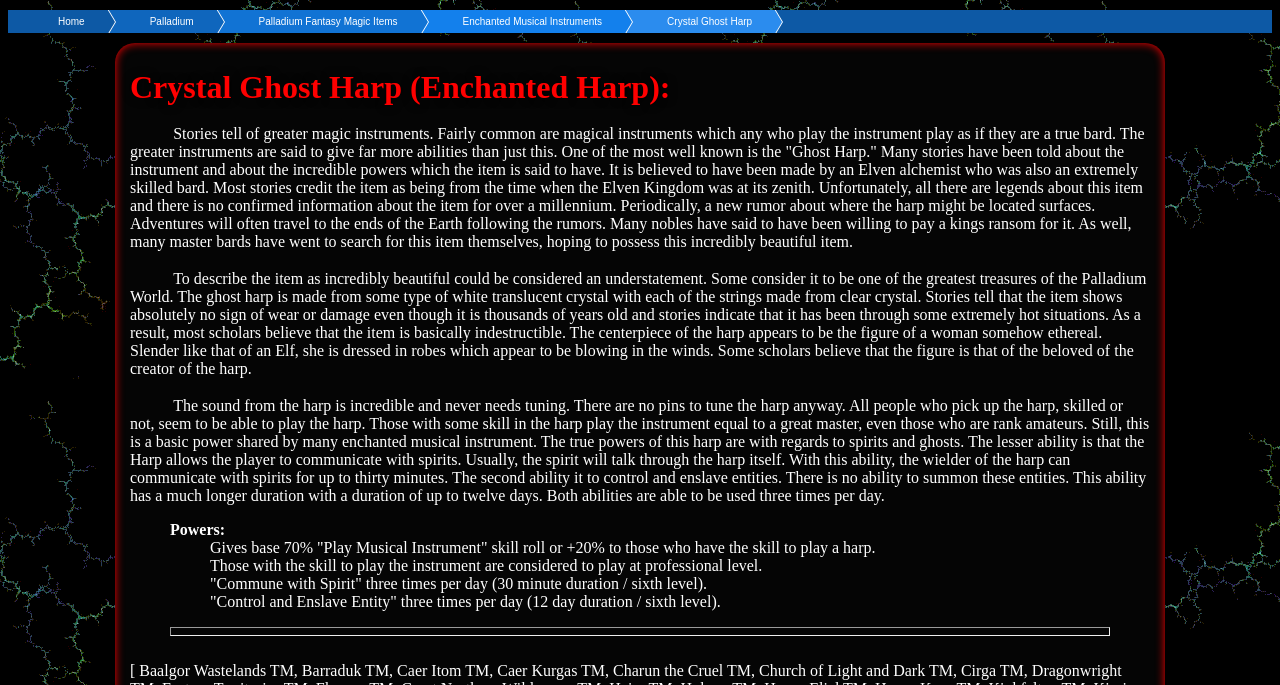Determine the bounding box coordinates of the UI element that matches the following description: "Palladium Fantasy Magic Items". The coordinates should be four float numbers between 0 and 1 in the format [left, top, right, bottom].

[0.151, 0.015, 0.311, 0.048]